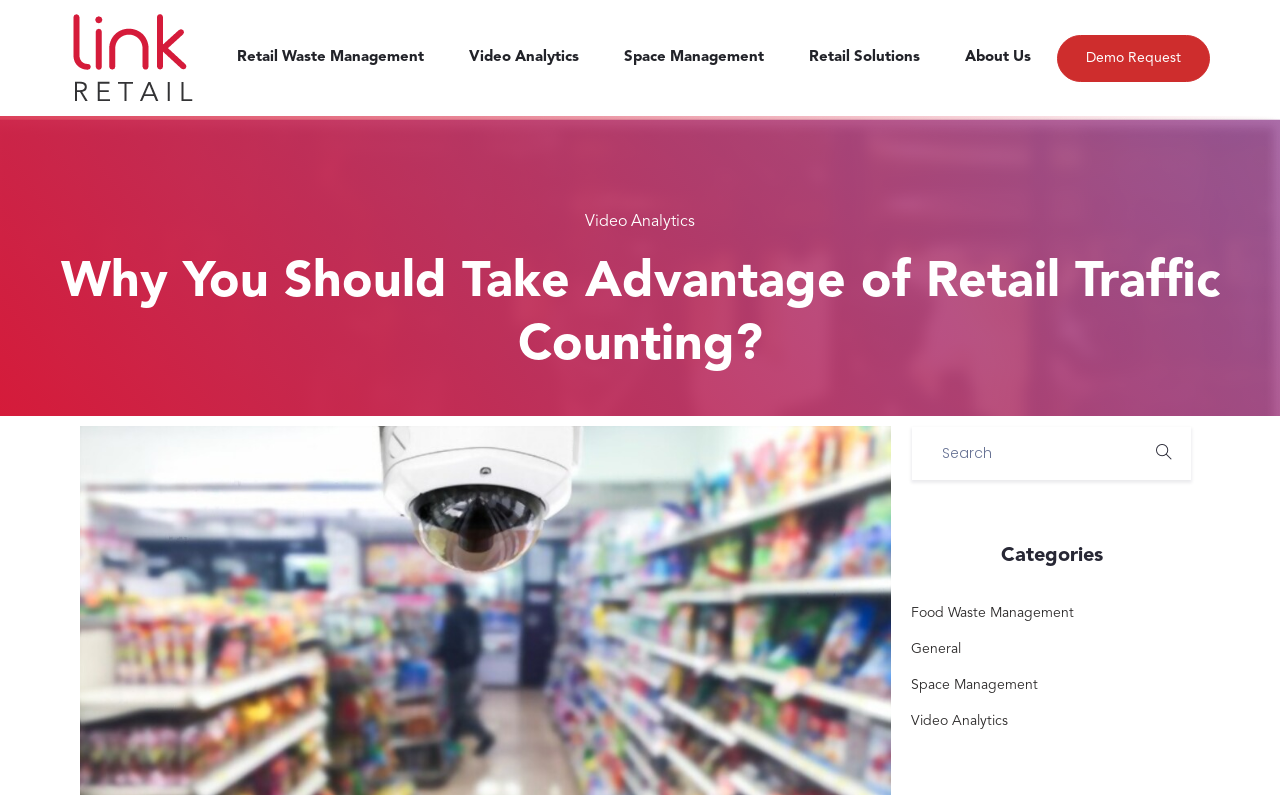Provide a single word or phrase to answer the given question: 
How many links are under the 'Retail Solutions' category?

Multiple